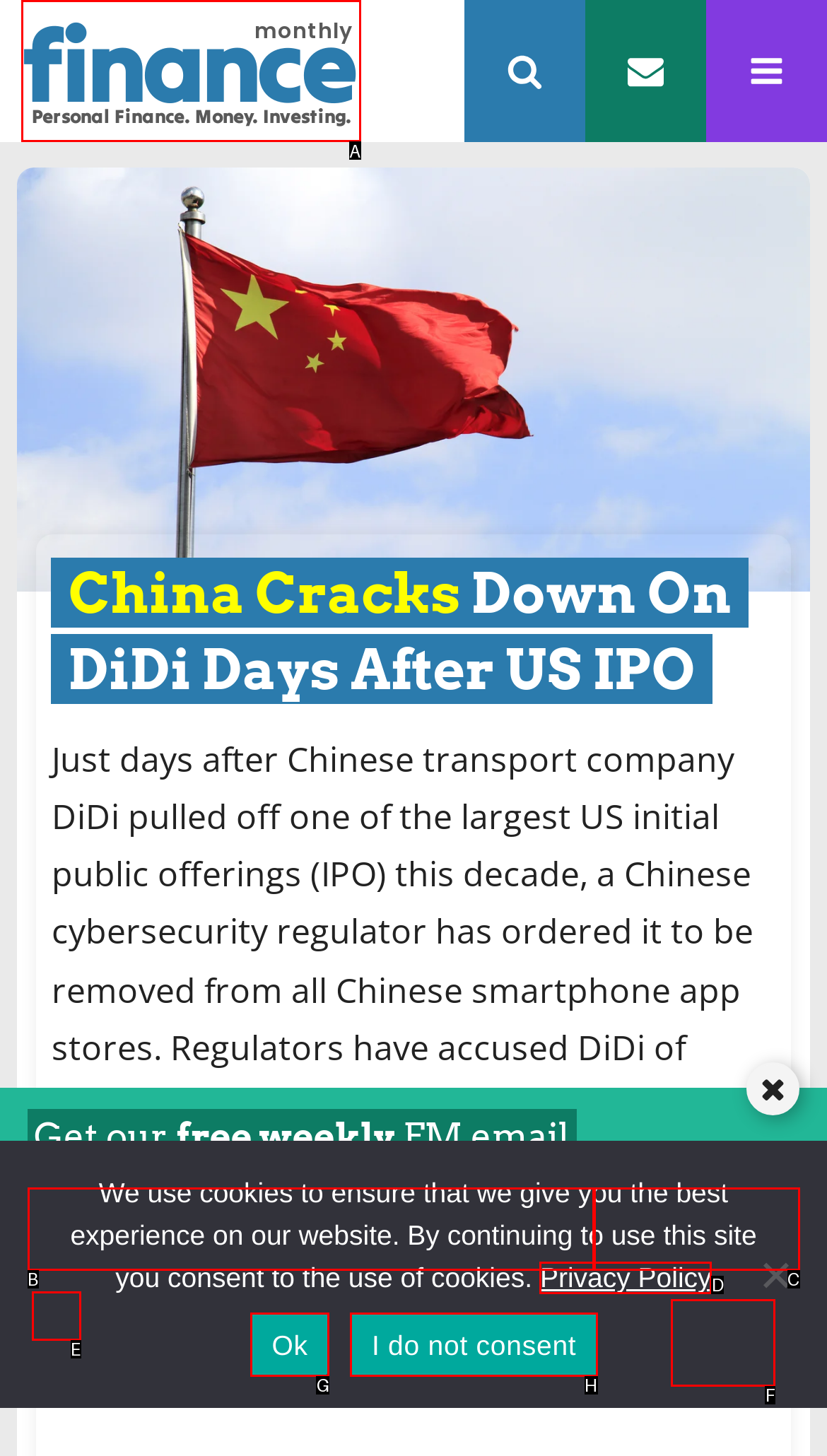Determine which HTML element best fits the description: title="Share on Facebook"
Answer directly with the letter of the matching option from the available choices.

F